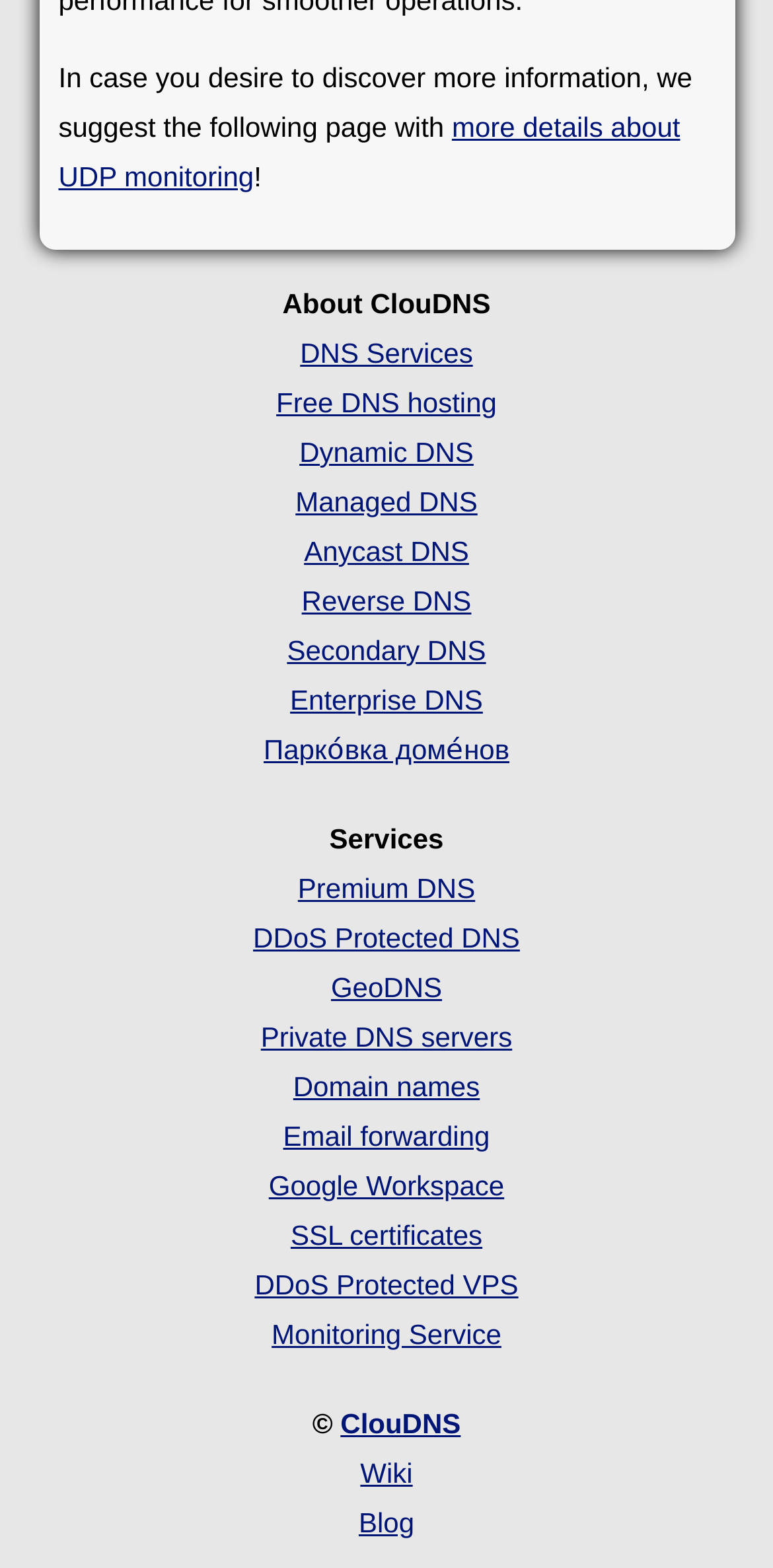Locate the bounding box coordinates of the segment that needs to be clicked to meet this instruction: "read about Managed DNS".

[0.382, 0.31, 0.618, 0.33]